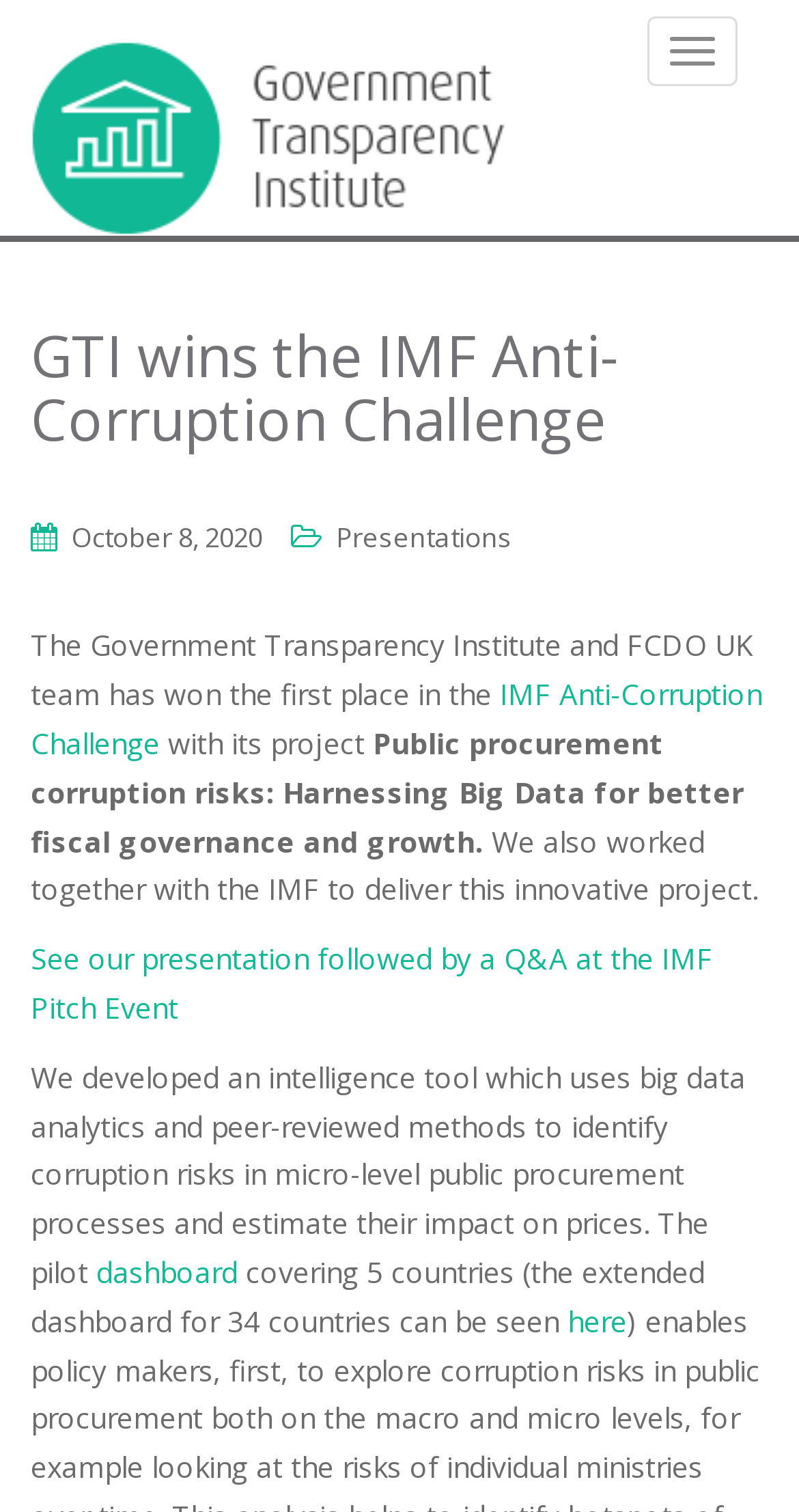Find the bounding box coordinates of the clickable area that will achieve the following instruction: "Toggle navigation".

[0.81, 0.011, 0.923, 0.057]